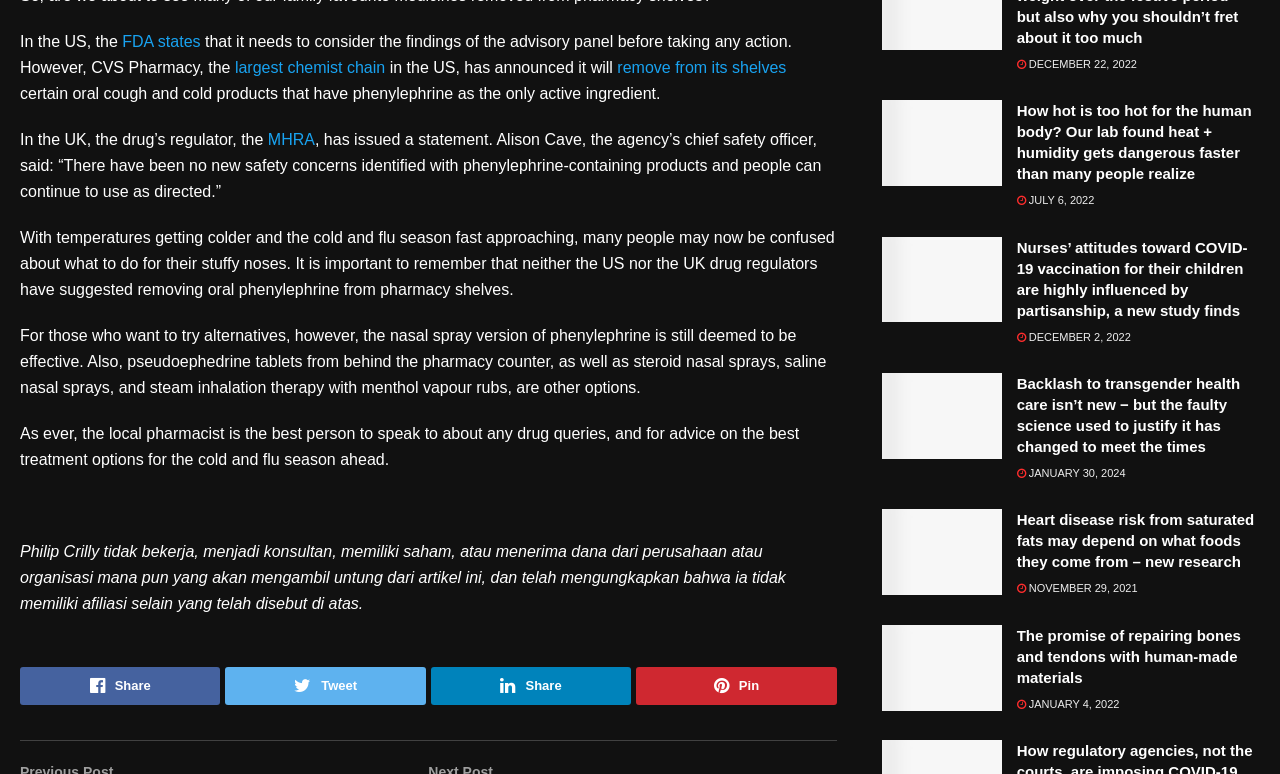Please provide a detailed answer to the question below based on the screenshot: 
What is the name of the pharmacy chain that will remove certain products from its shelves?

The article mentions that CVS Pharmacy, the largest chemist chain in the US, has announced it will remove certain oral cough and cold products that have phenylephrine as the only active ingredient from its shelves.